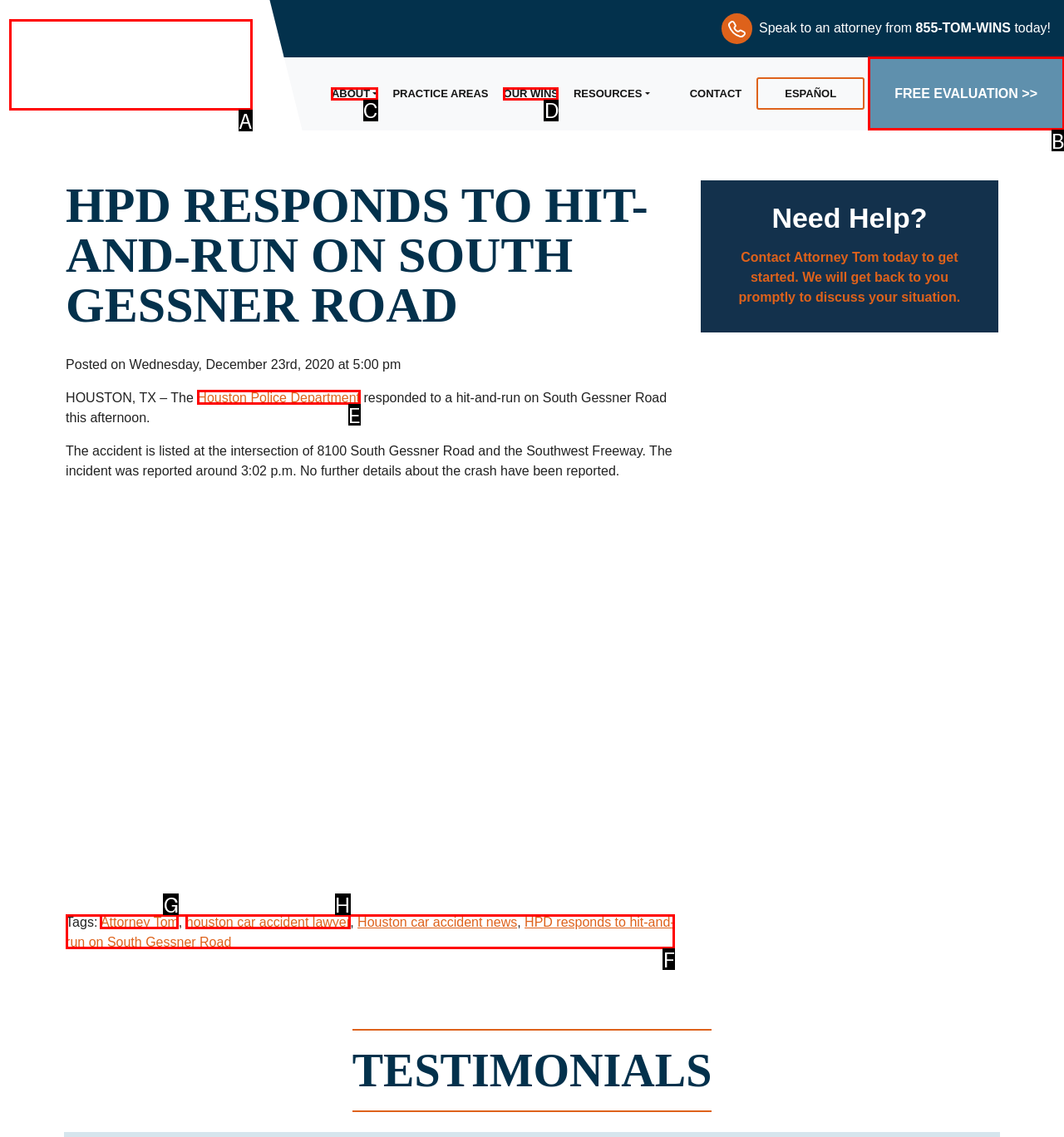Determine which option you need to click to execute the following task: Click the Attorney Tom logo. Provide your answer as a single letter.

A